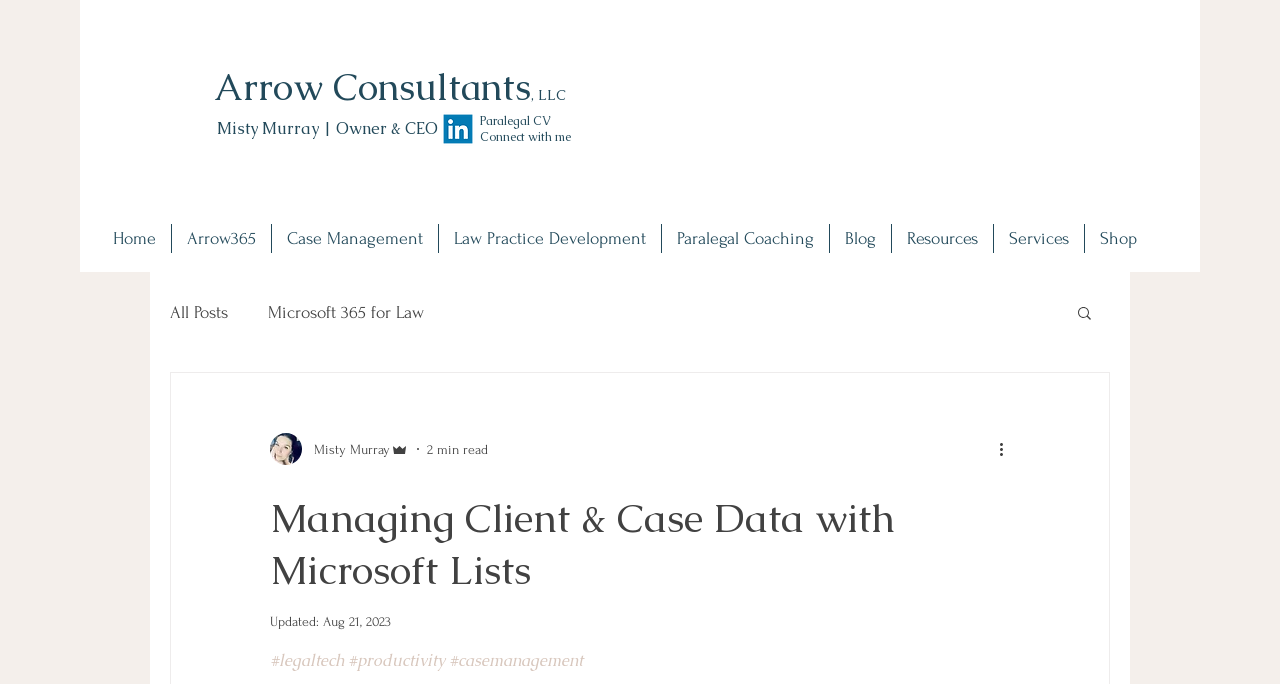Provide your answer in a single word or phrase: 
What is the name of the company?

Arrow Consultants, LLC